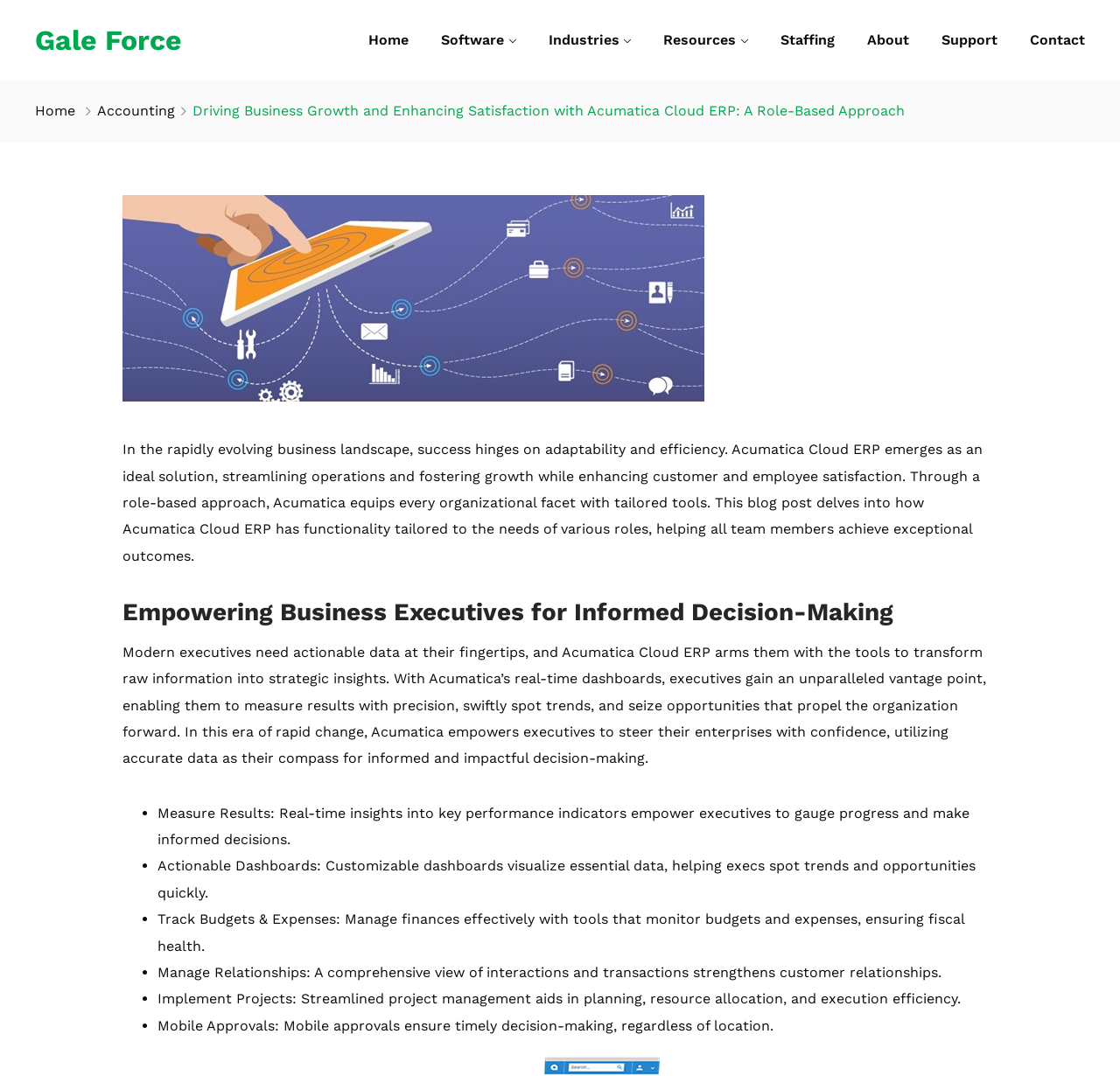Provide a brief response to the question using a single word or phrase: 
What is Acumatica Cloud ERP?

Ideal business solution